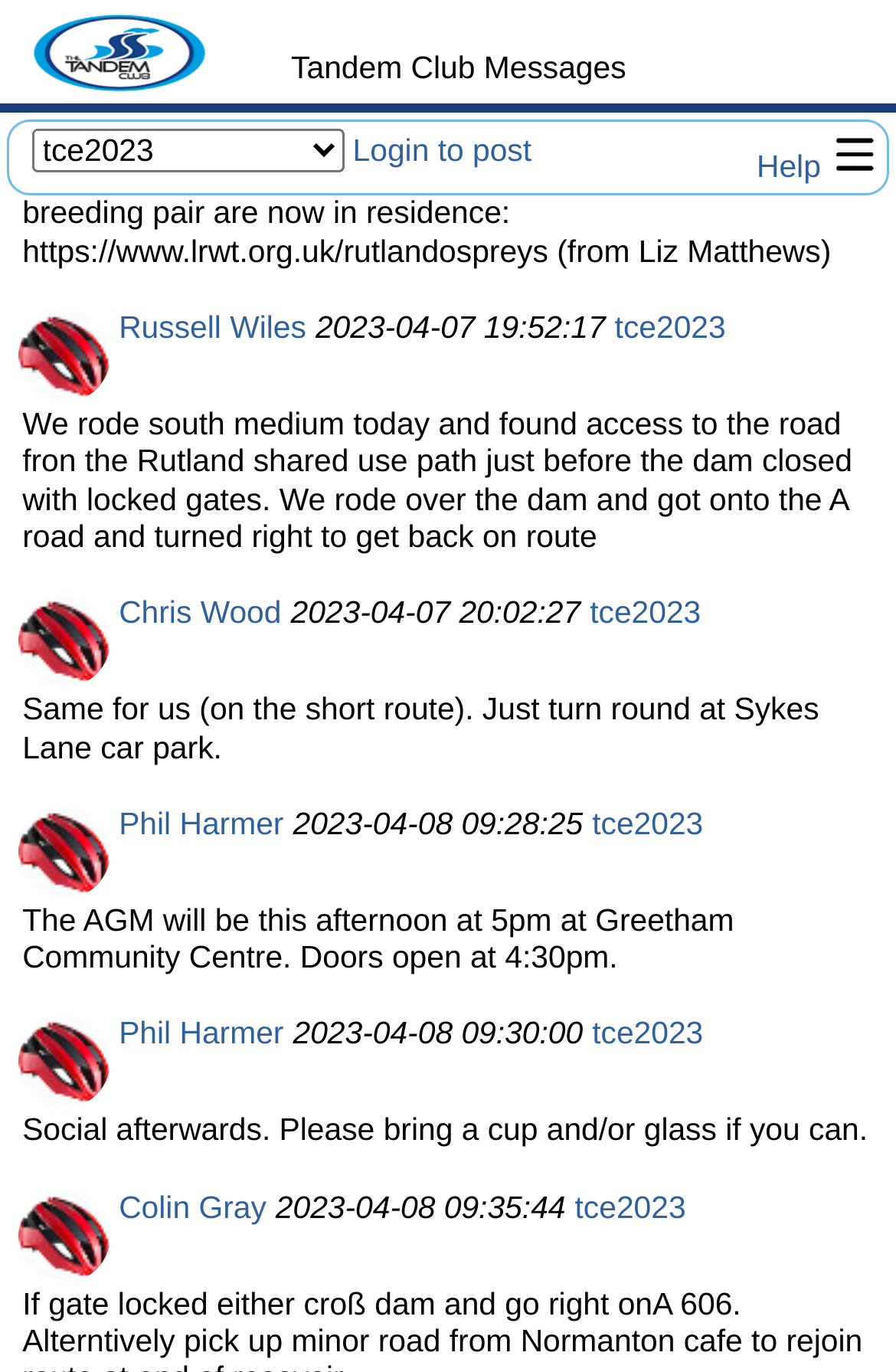Offer a comprehensive description of the webpage’s content and structure.

The webpage is about the Tandem Club, a community-focused platform. At the top-left corner, there is a logo of the club, accompanied by a link to the logo. Next to the logo, there is a text "Tandem Club Messages" in a prominent position. 

Below the logo, there is a combobox that allows users to select a messaging group to view, with an option to show messages from all groups. To the right of the combobox, there is a link to log in to post messages. Further to the right, there is a help link and a preferences menu button with an icon.

The main content of the webpage is a list of messages from various users, including Guy Matthews, Russell Wiles, Chris Wood, Phil Harmer, and Colin Gray. Each message is accompanied by the user's name, the date and time of the message, and a link to the topic "tce2023". Some messages also include images. The messages are arranged in a vertical list, with the most recent messages at the top.

The messages themselves contain various topics, including recommendations for detours on bike rides, reports of closed roads, and announcements about the AGM and social events.